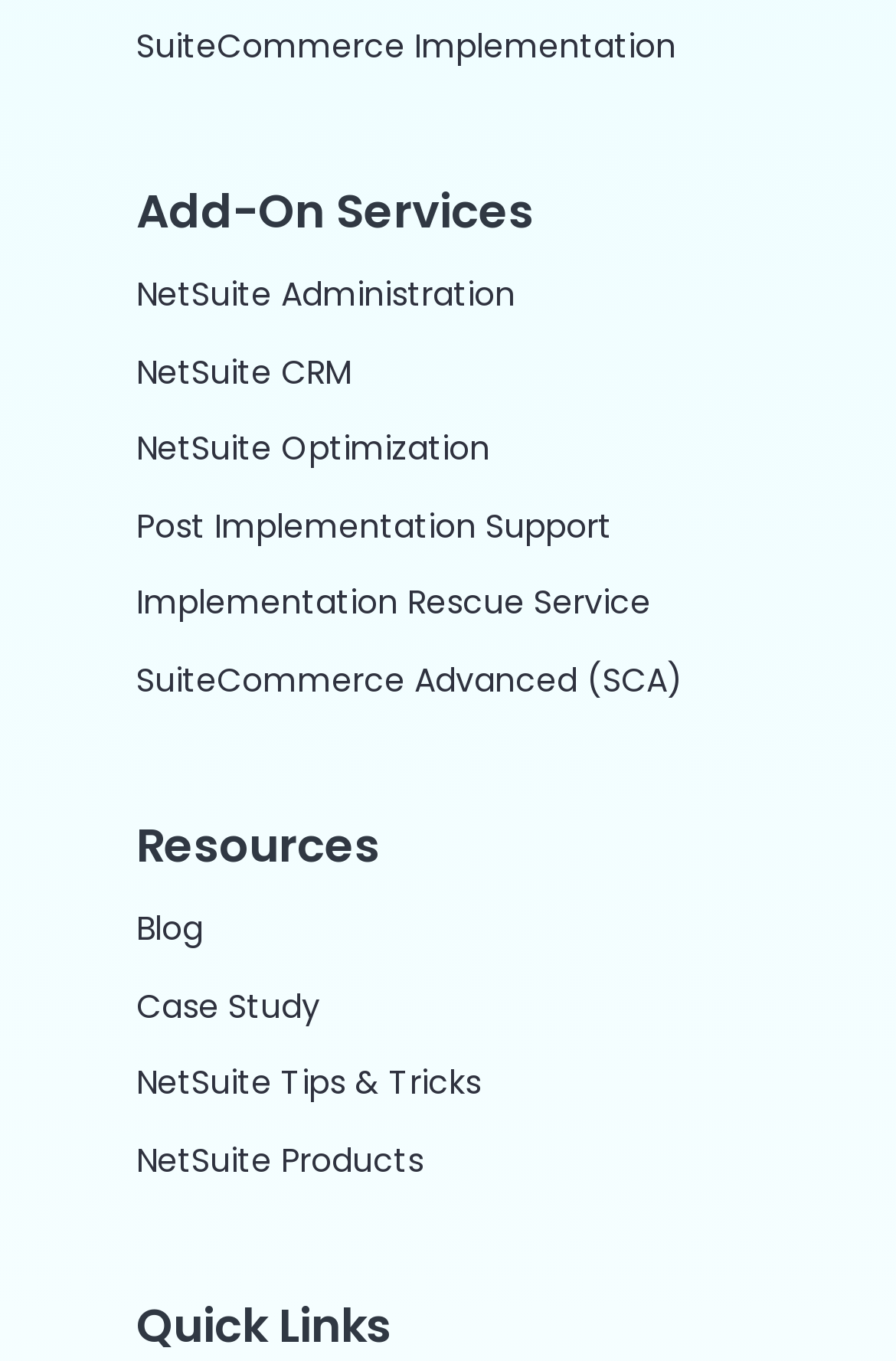How many links are under 'Resources'?
Identify the answer in the screenshot and reply with a single word or phrase.

4